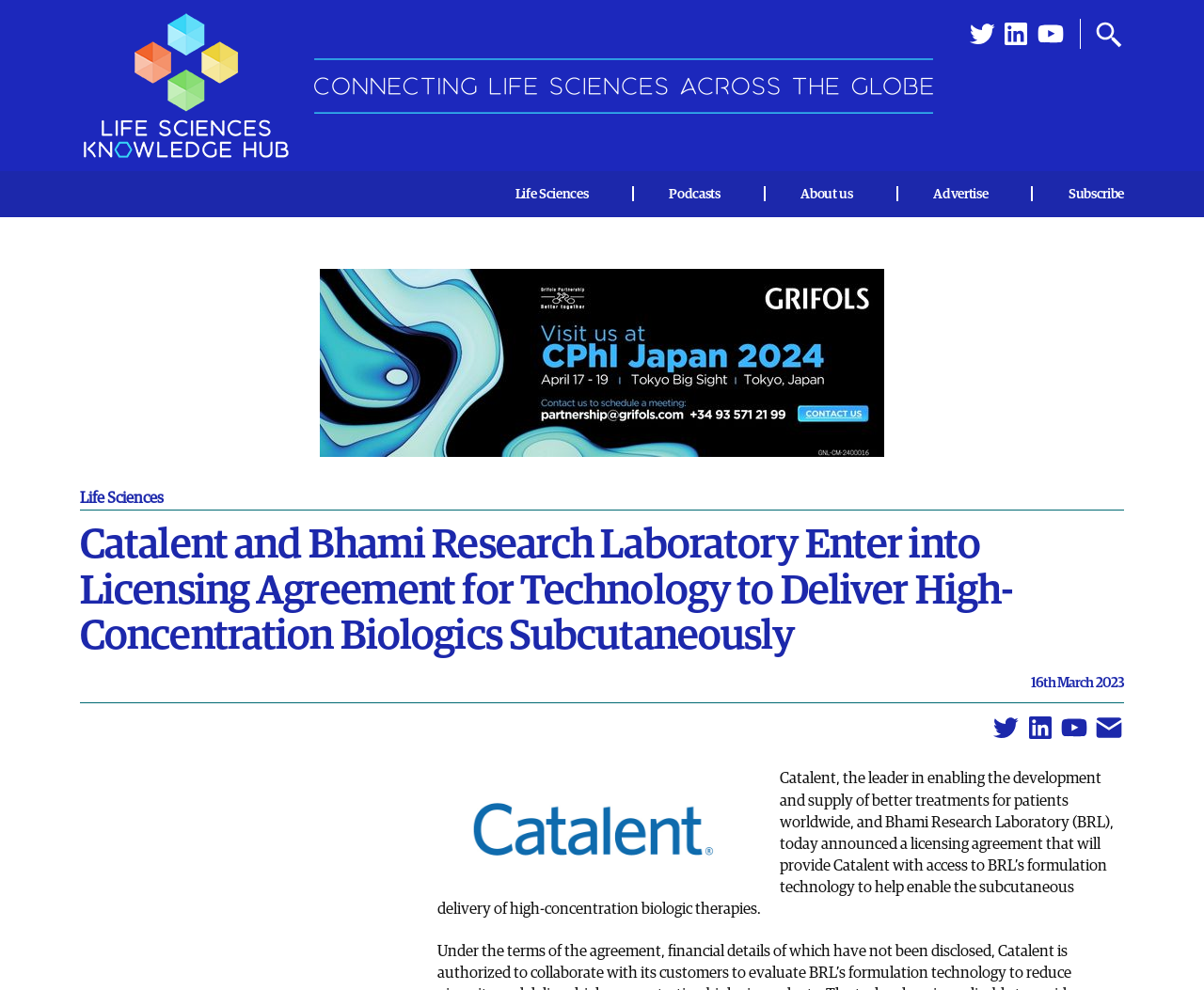Locate the bounding box coordinates of the element that should be clicked to fulfill the instruction: "Click the Life Sciences link".

[0.401, 0.178, 0.516, 0.214]